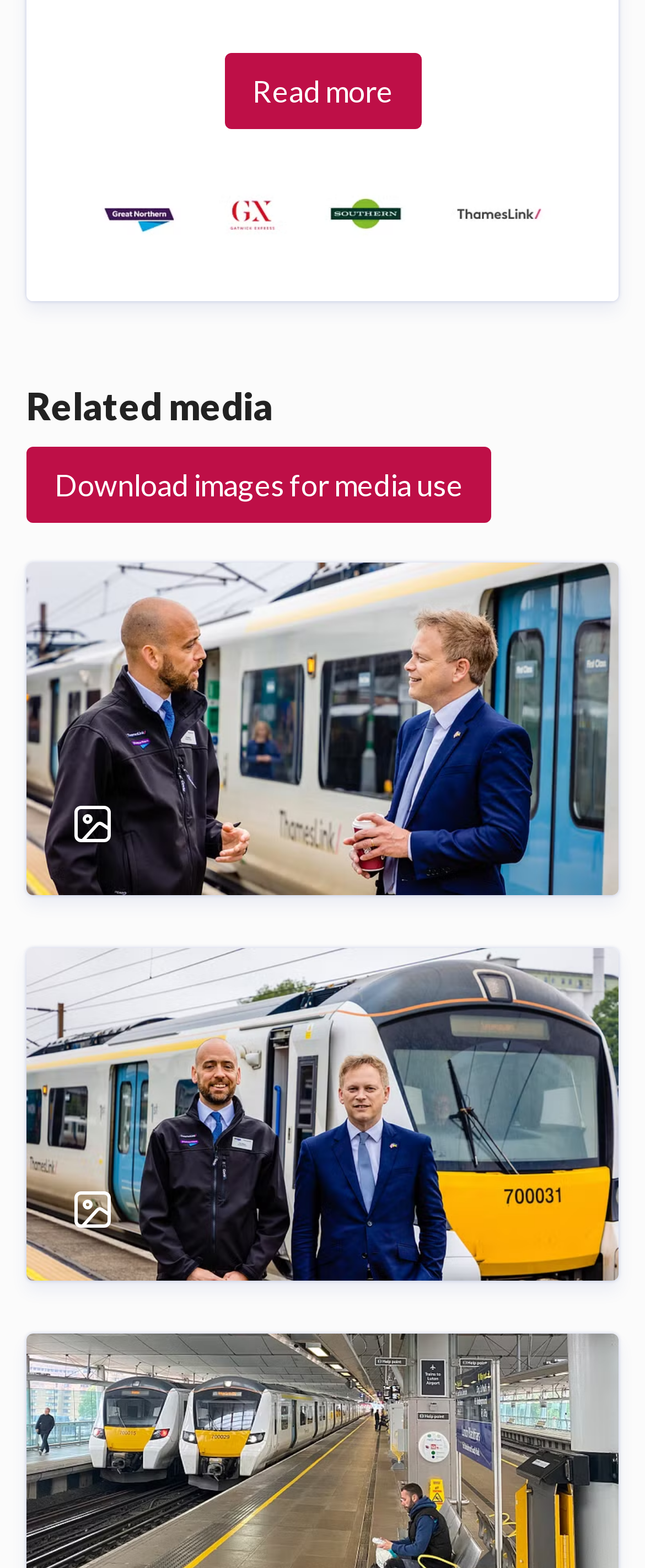Show the bounding box coordinates for the element that needs to be clicked to execute the following instruction: "Explore the 'Move House Service Calgary' link". Provide the coordinates in the form of four float numbers between 0 and 1, i.e., [left, top, right, bottom].

None